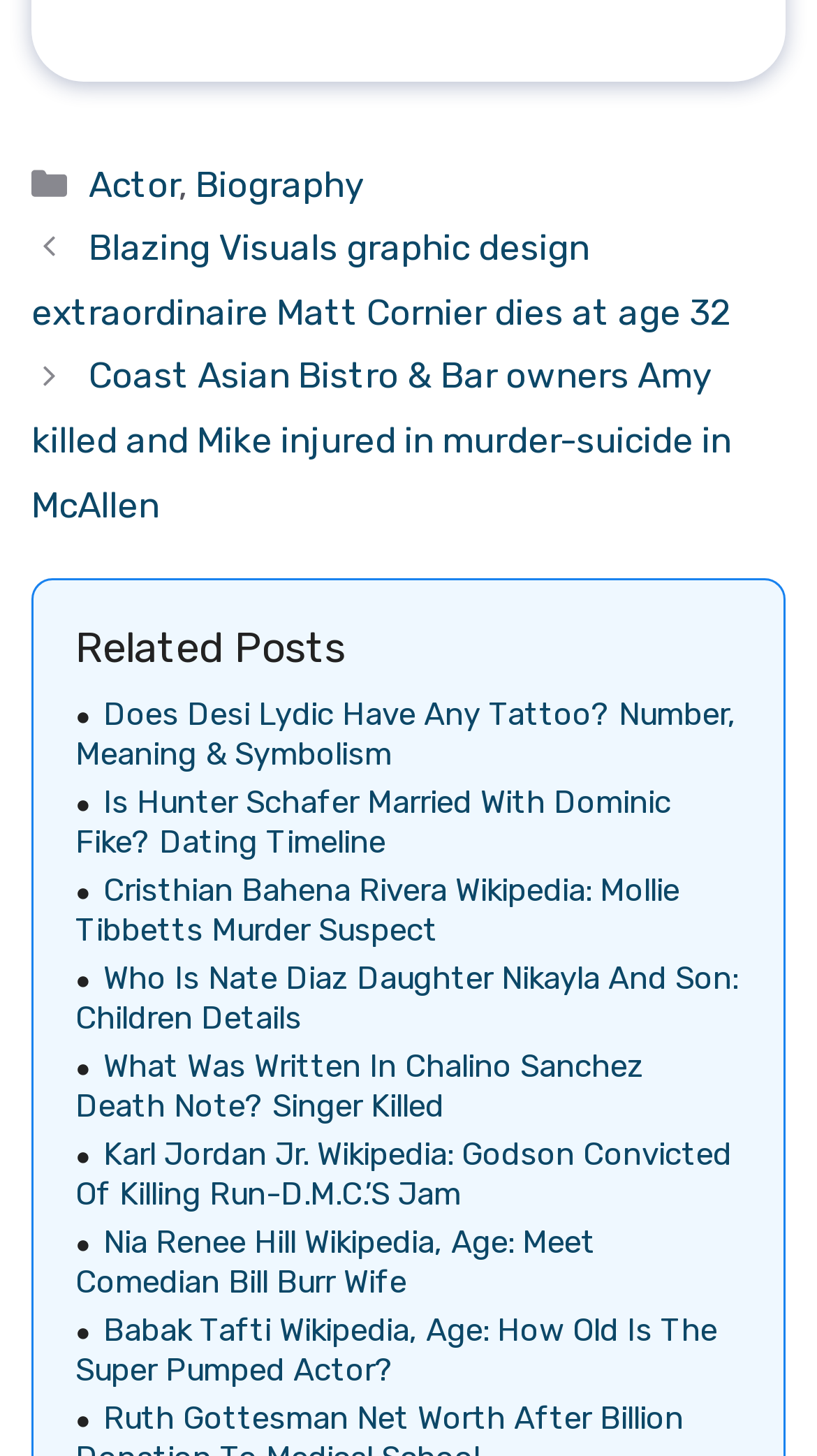Pinpoint the bounding box coordinates of the clickable element needed to complete the instruction: "Read the article about Desi Lydic's tattoos". The coordinates should be provided as four float numbers between 0 and 1: [left, top, right, bottom].

[0.092, 0.478, 0.901, 0.531]